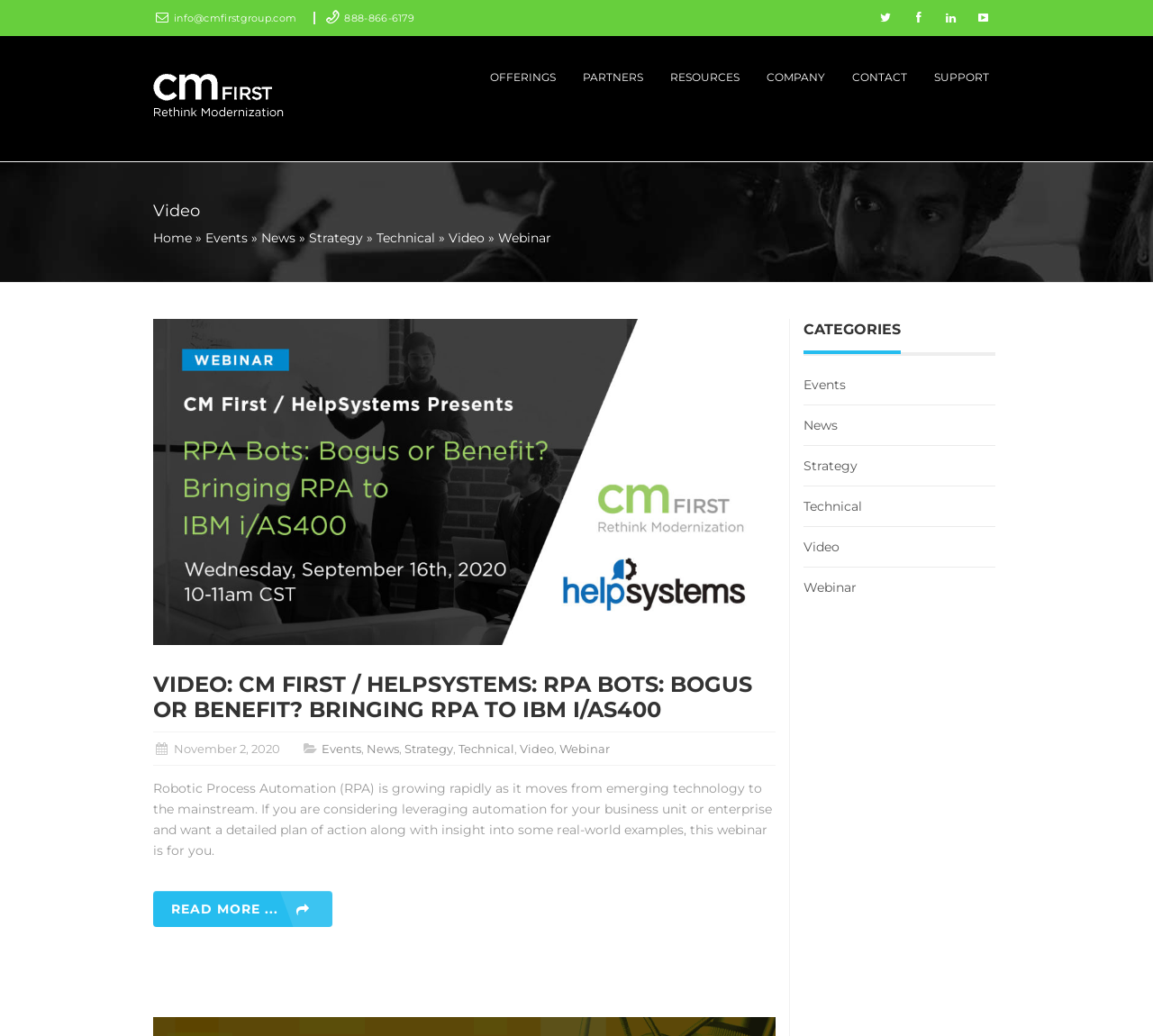Identify the bounding box of the HTML element described as: "Company".

[0.651, 0.061, 0.716, 0.089]